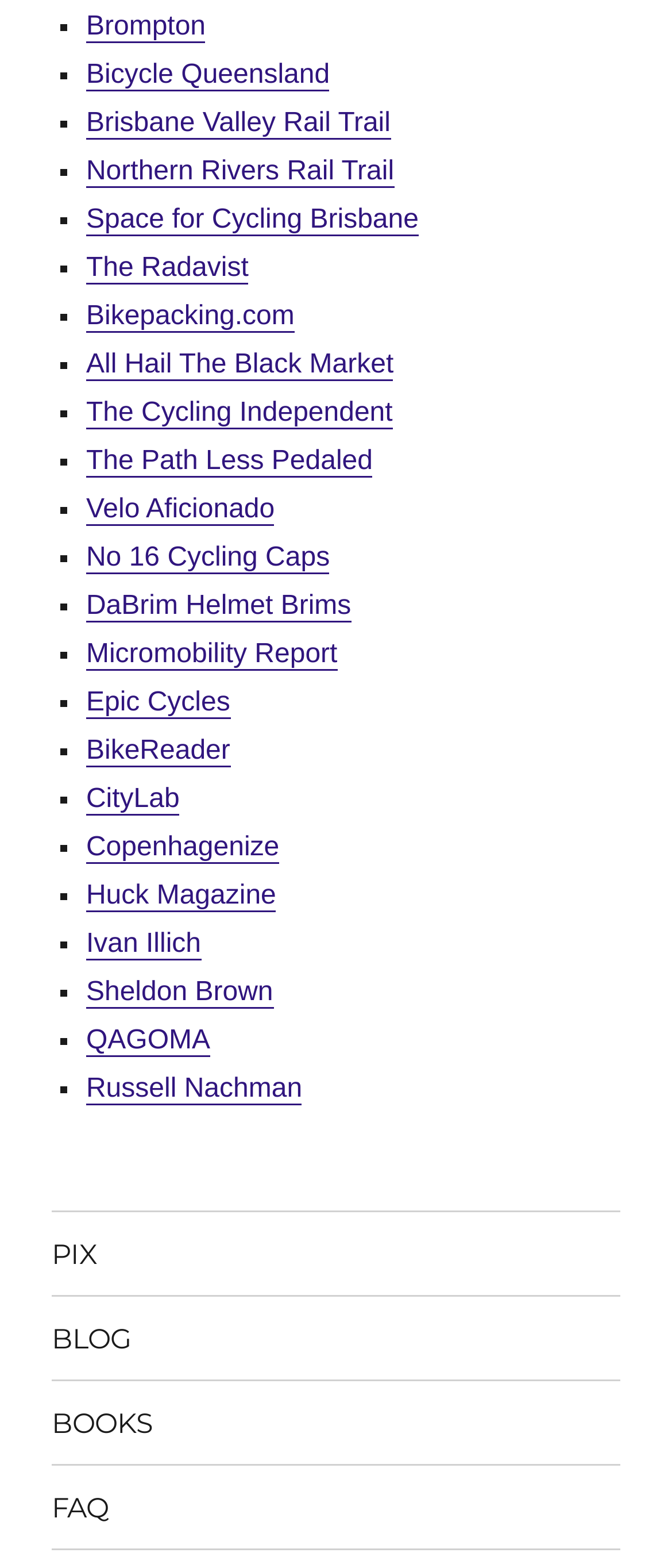Pinpoint the bounding box coordinates for the area that should be clicked to perform the following instruction: "Go to FAQ".

[0.077, 0.935, 0.923, 0.988]